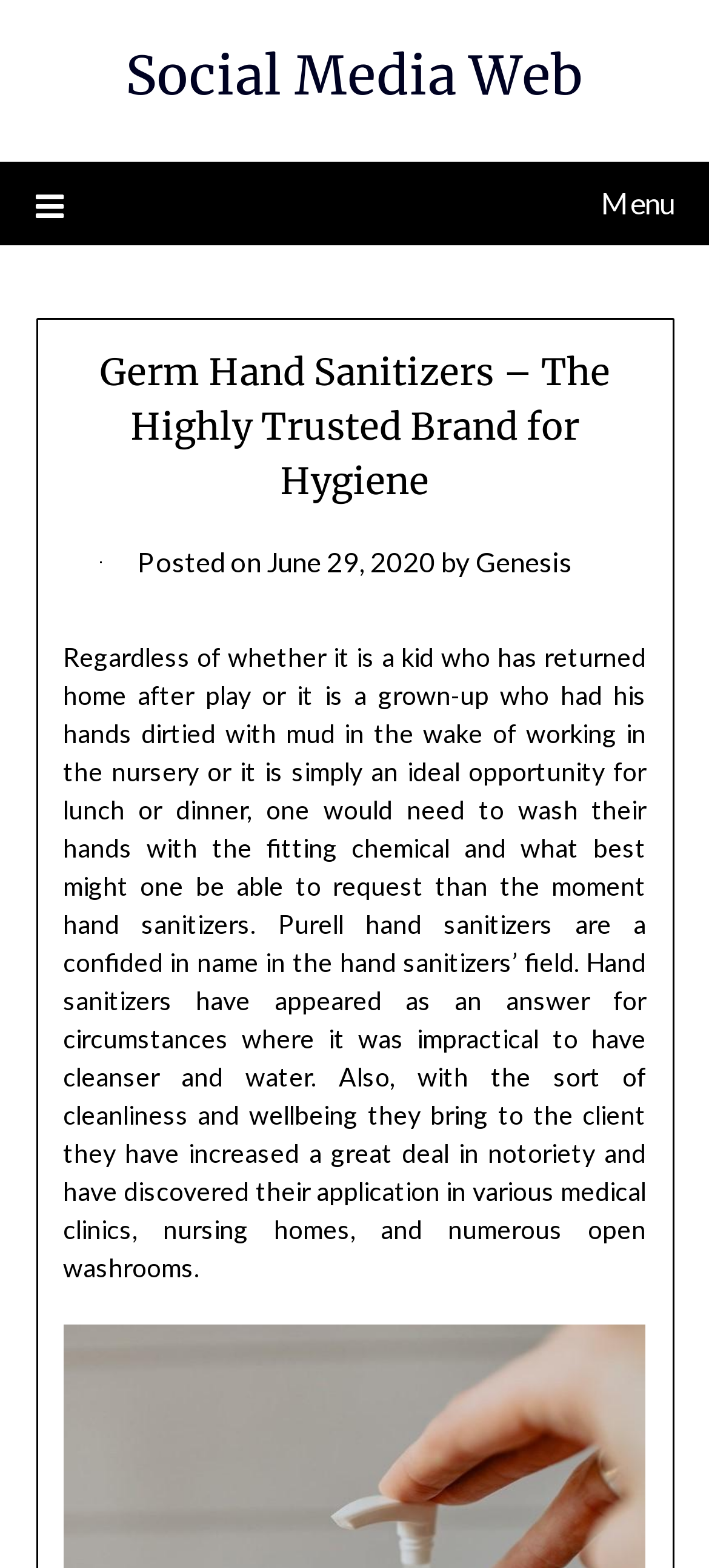What is the context of using hand sanitizers? Refer to the image and provide a one-word or short phrase answer.

After play or work